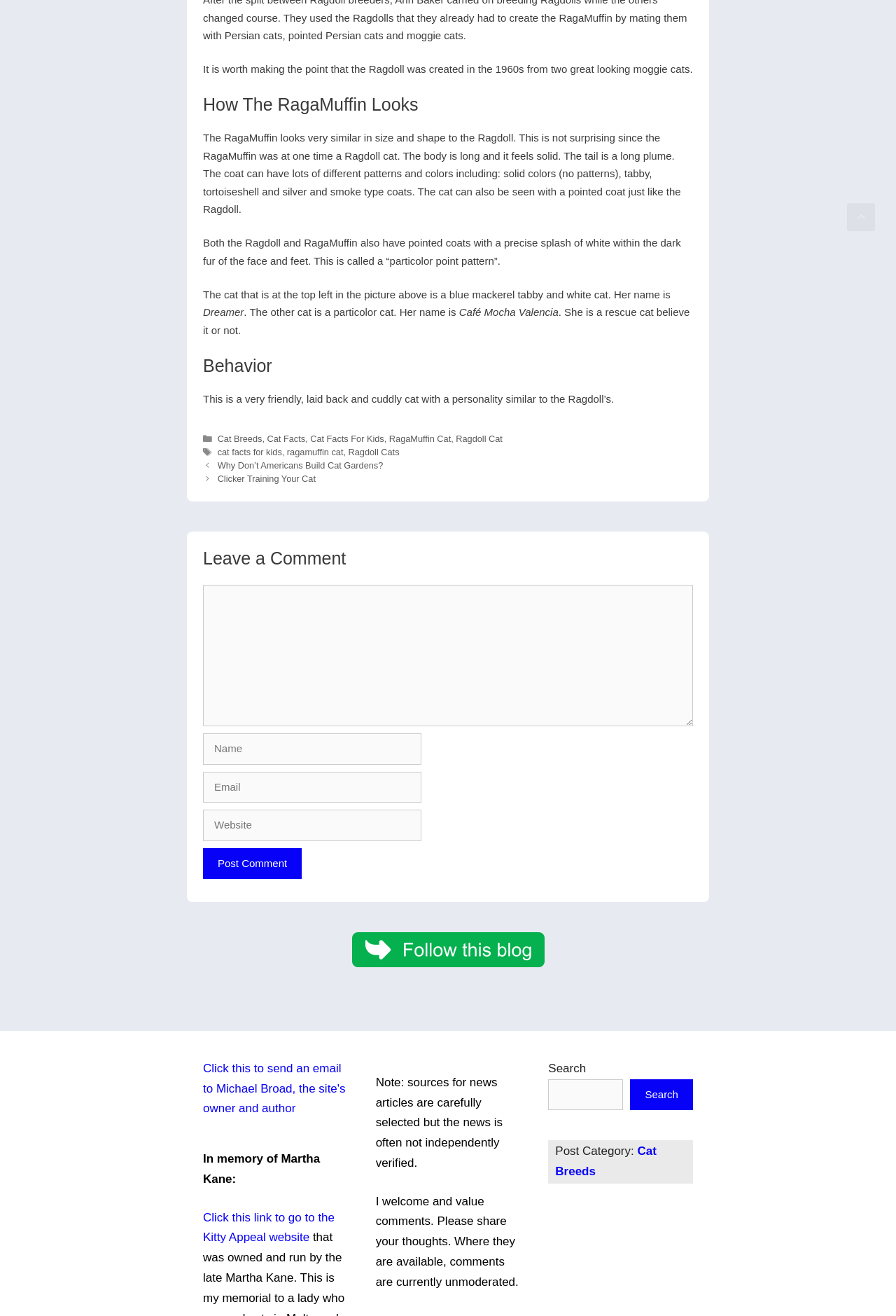Please examine the image and answer the question with a detailed explanation:
What is the personality of the RagaMuffin cat?

The article states that the RagaMuffin cat has a personality similar to the Ragdoll's, which is described as friendly, laid back, and cuddly.